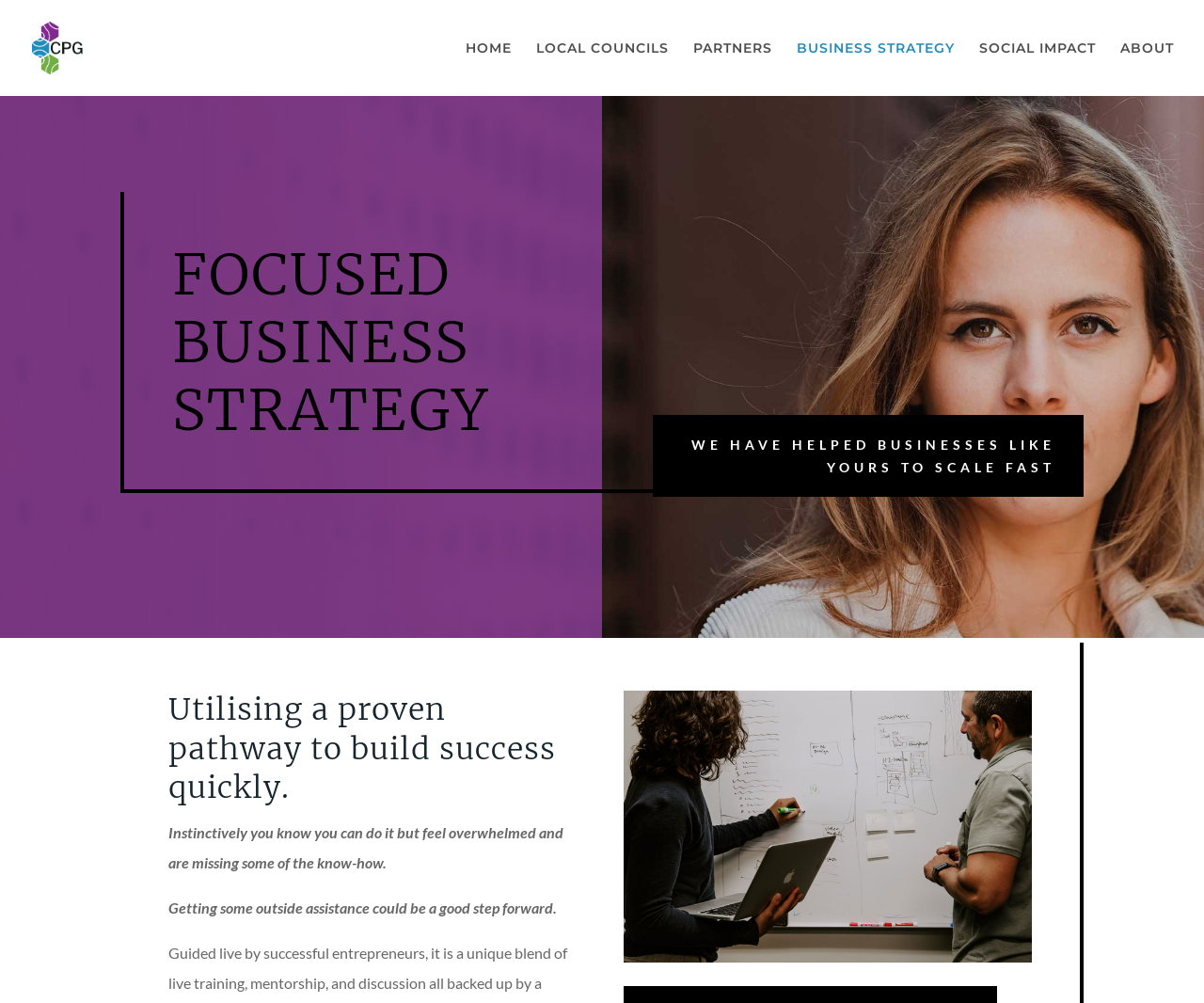Determine which piece of text is the heading of the webpage and provide it.

FOCUSED BUSINESS STRATEGY